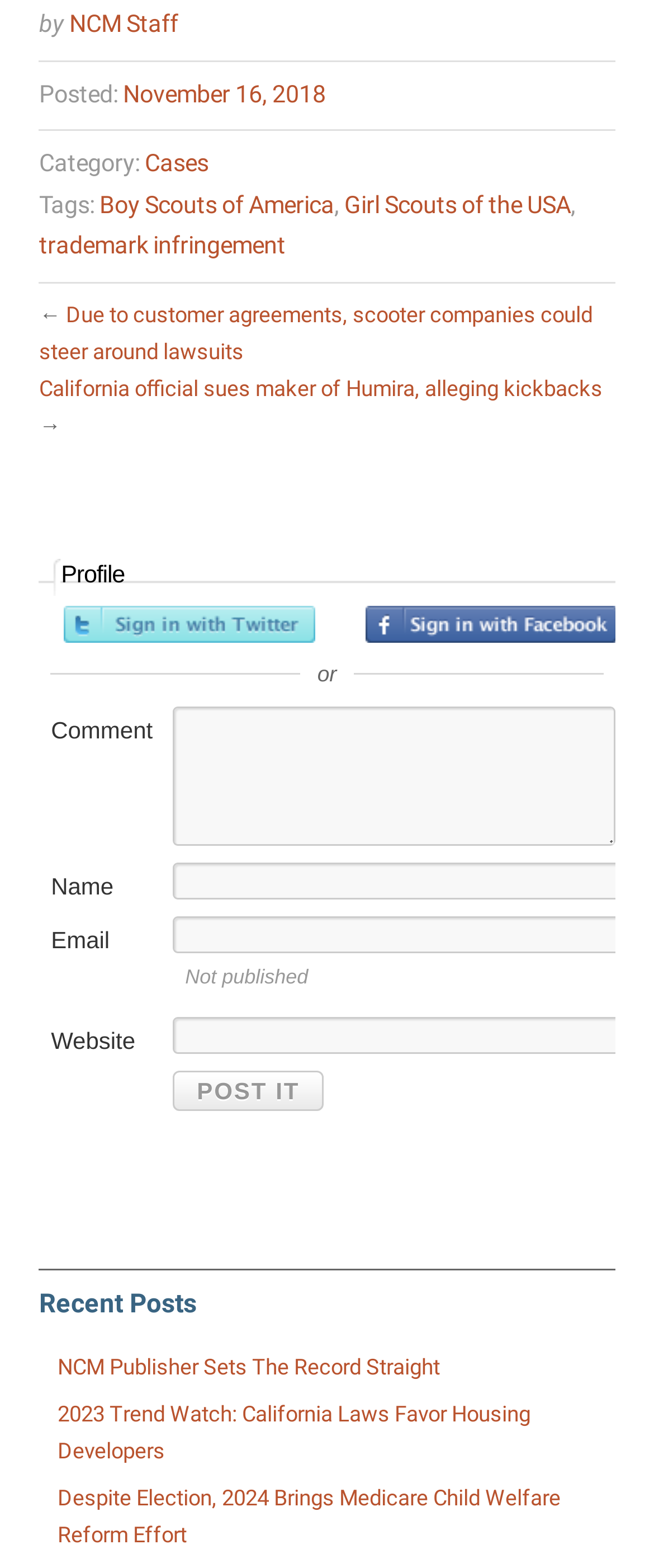Please identify the bounding box coordinates of the clickable region that I should interact with to perform the following instruction: "Sign in with Twitter". The coordinates should be expressed as four float numbers between 0 and 1, i.e., [left, top, right, bottom].

[0.098, 0.386, 0.483, 0.41]